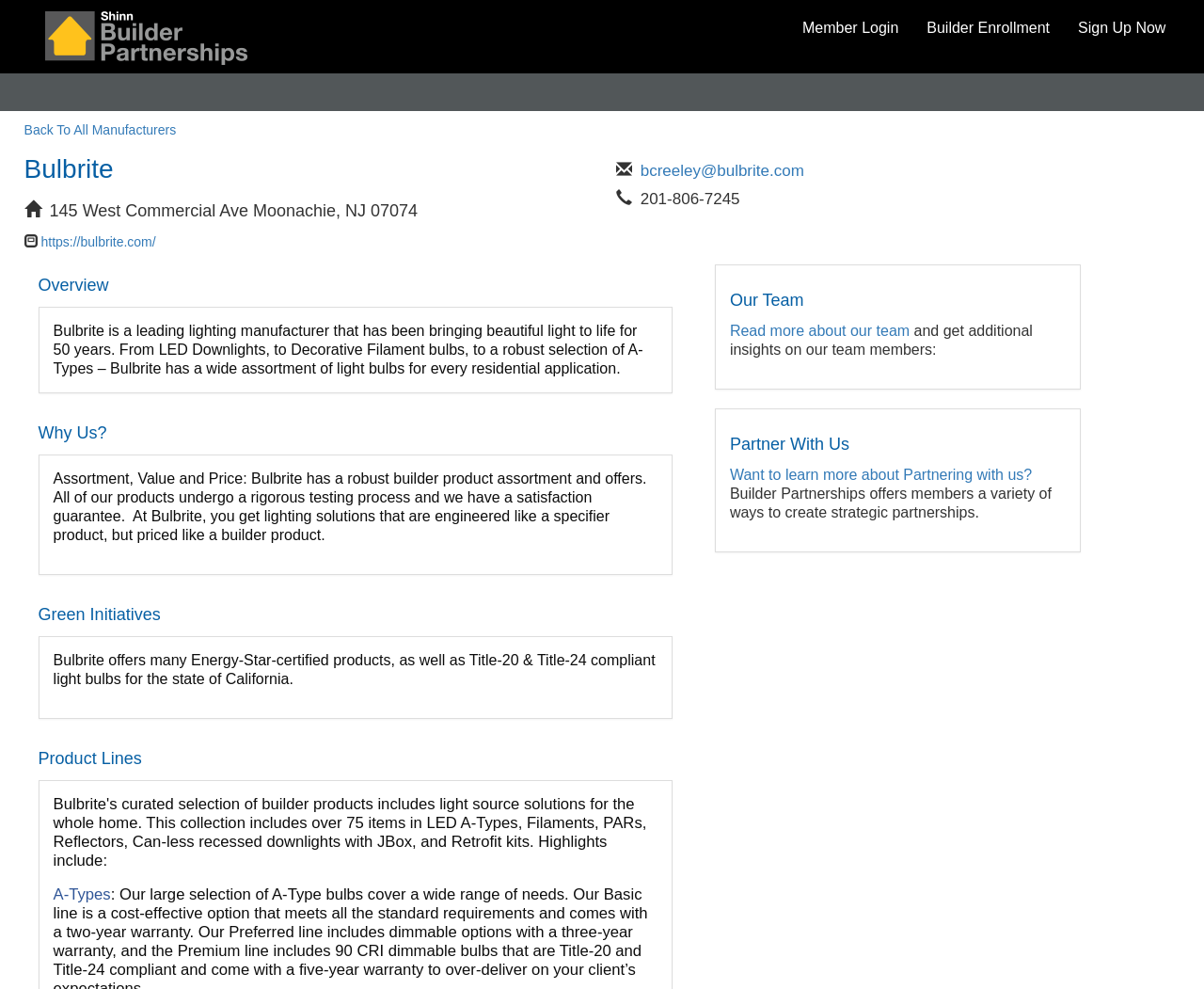Determine the bounding box coordinates for the HTML element described here: "Read more about our team".

[0.606, 0.326, 0.756, 0.343]